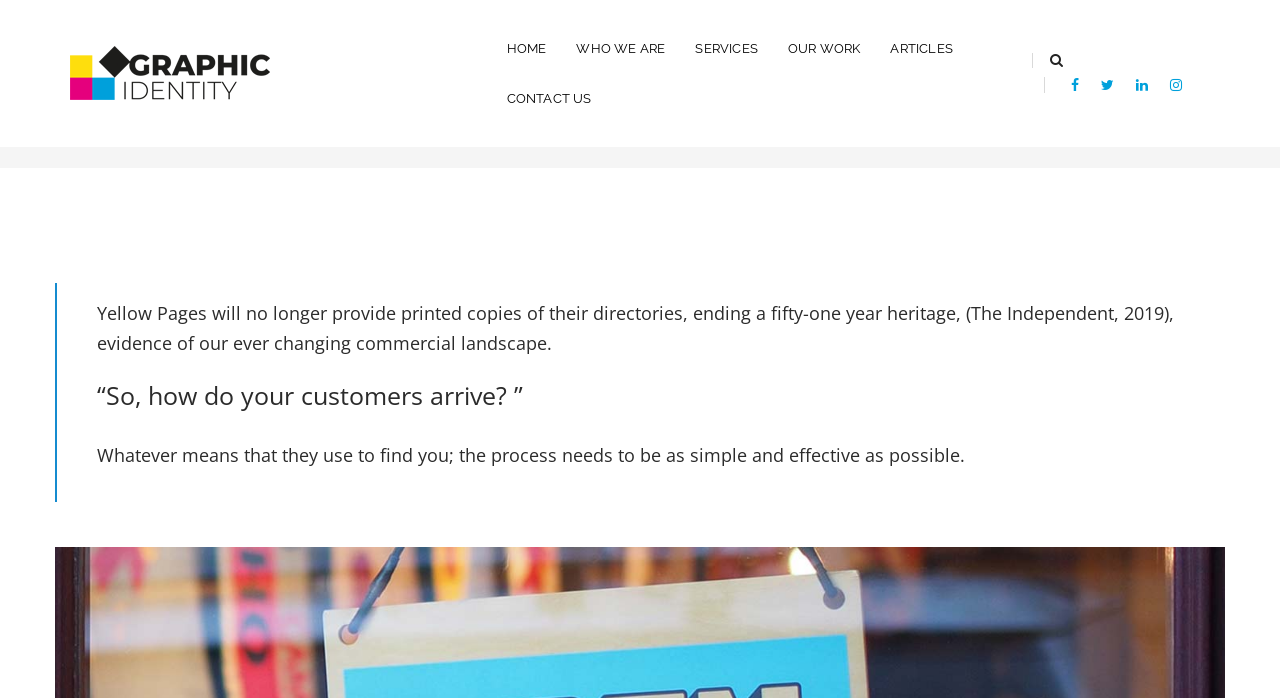What is the logo of the website?
Analyze the screenshot and provide a detailed answer to the question.

The logo of the website is located at the top left corner of the webpage, and it is an image with the text 'Graphic Identity'.